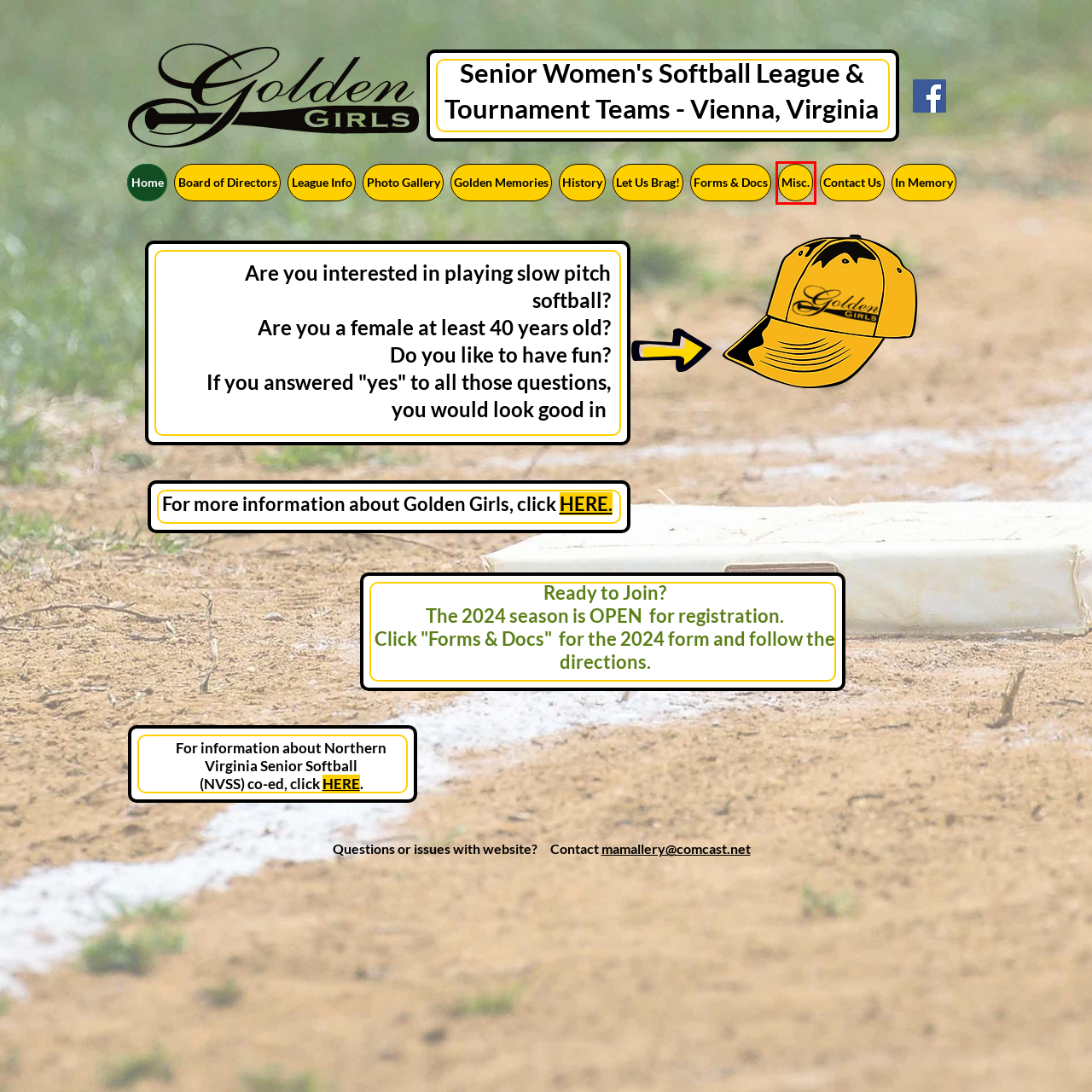You see a screenshot of a webpage with a red bounding box surrounding an element. Pick the webpage description that most accurately represents the new webpage after interacting with the element in the red bounding box. The options are:
A. Photo Gallery | goldengirls
B. League Info | goldengirls
C. GG info | goldengirls
D. Let Us Brag! | goldengirls
E. Contact Us | goldengirls
F. Misc. | goldengirls
G. Board of Directors | goldengirls
H. History | goldengirls

F